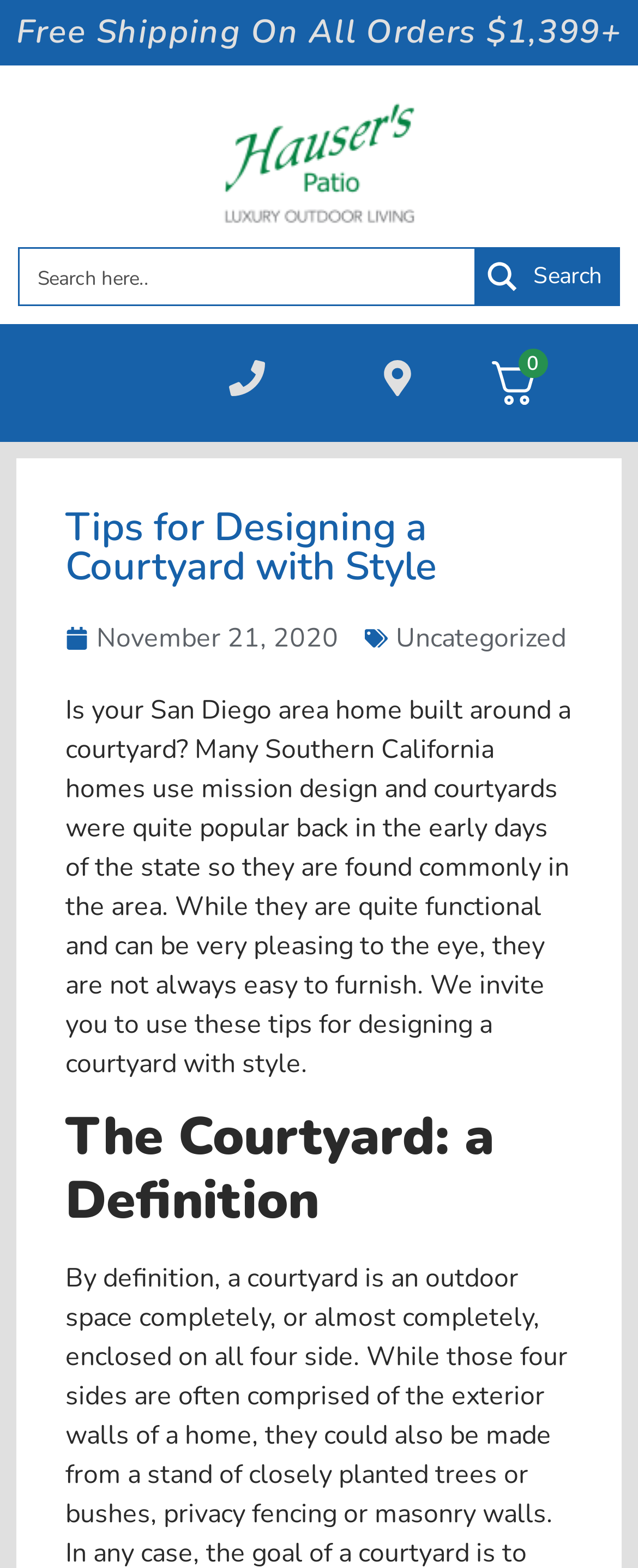Determine the bounding box coordinates of the UI element described below. Use the format (top-left x, top-left y, bottom-right x, bottom-right y) with floating point numbers between 0 and 1: Search

[0.744, 0.159, 0.969, 0.194]